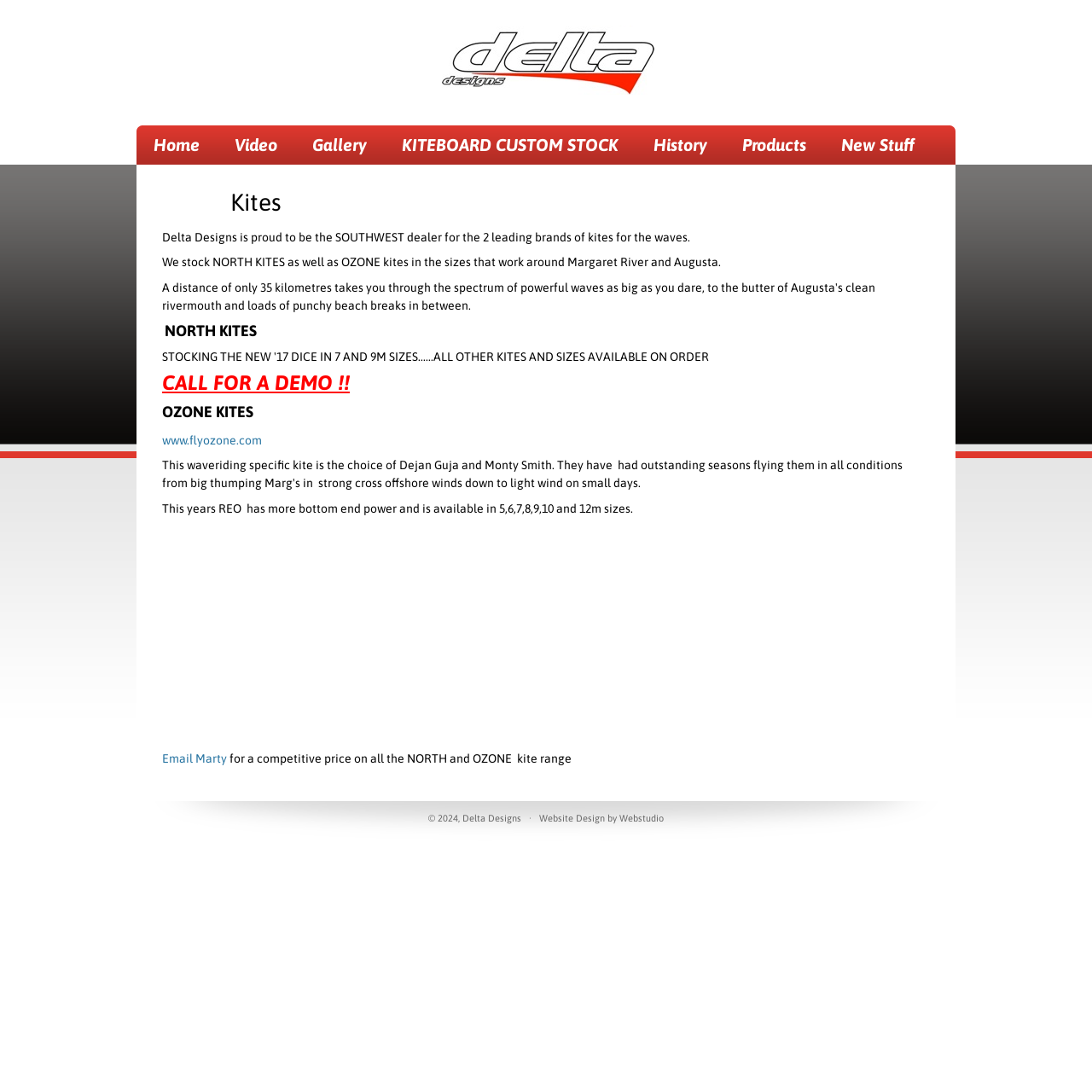Create a detailed summary of all the visual and textual information on the webpage.

The webpage is about kites, specifically Delta Designs, and features a navigation menu at the top with 8 links: Home, Video, Gallery, KITEBOARD CUSTOM STOCK, History, Products, New Stuff, and Contact. The Contact link is positioned slightly below the others.

Below the navigation menu, there is a large heading "Kites" followed by a paragraph of text describing Delta Designs as a dealer for two leading brands of kites for waves, North Kites and Ozone kites, and mentioning the sizes they stock.

Further down, there is another heading "OZONE KITES" followed by a link to the Ozone website and a paragraph describing the REO kite's features and available sizes.

To the right of the Ozone kite description, there is a call-to-action "CALL FOR A DEMO!!" and below it, a link to email Marty for a competitive price on North and Ozone kites.

At the bottom of the page, there is a copyright notice "© 2024, Delta Designs" and a link to the website designer, Webstudio.